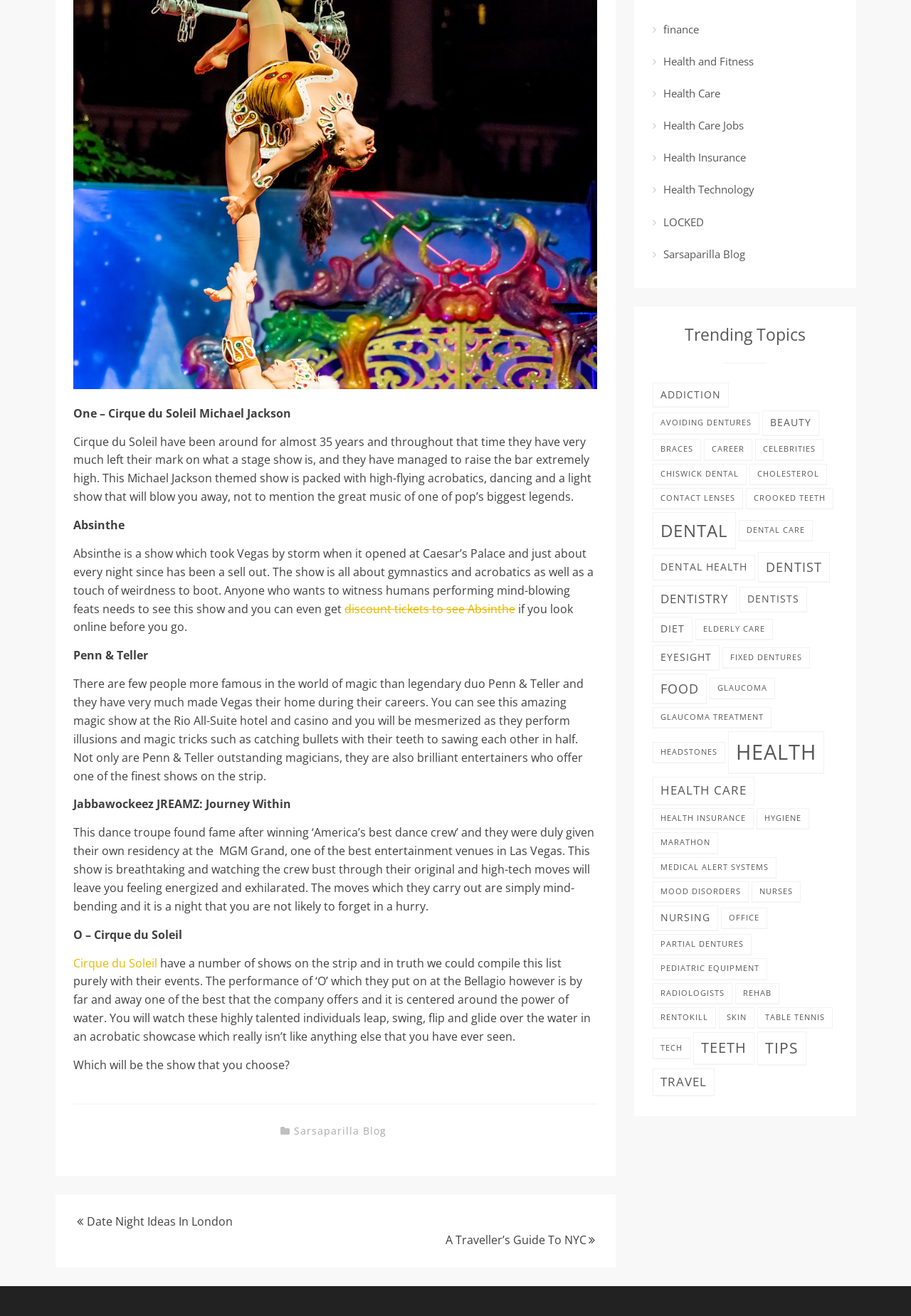Select the bounding box coordinates of the element I need to click to carry out the following instruction: "Read about 'One – Cirque du Soleil Michael Jackson'".

[0.081, 0.308, 0.32, 0.32]